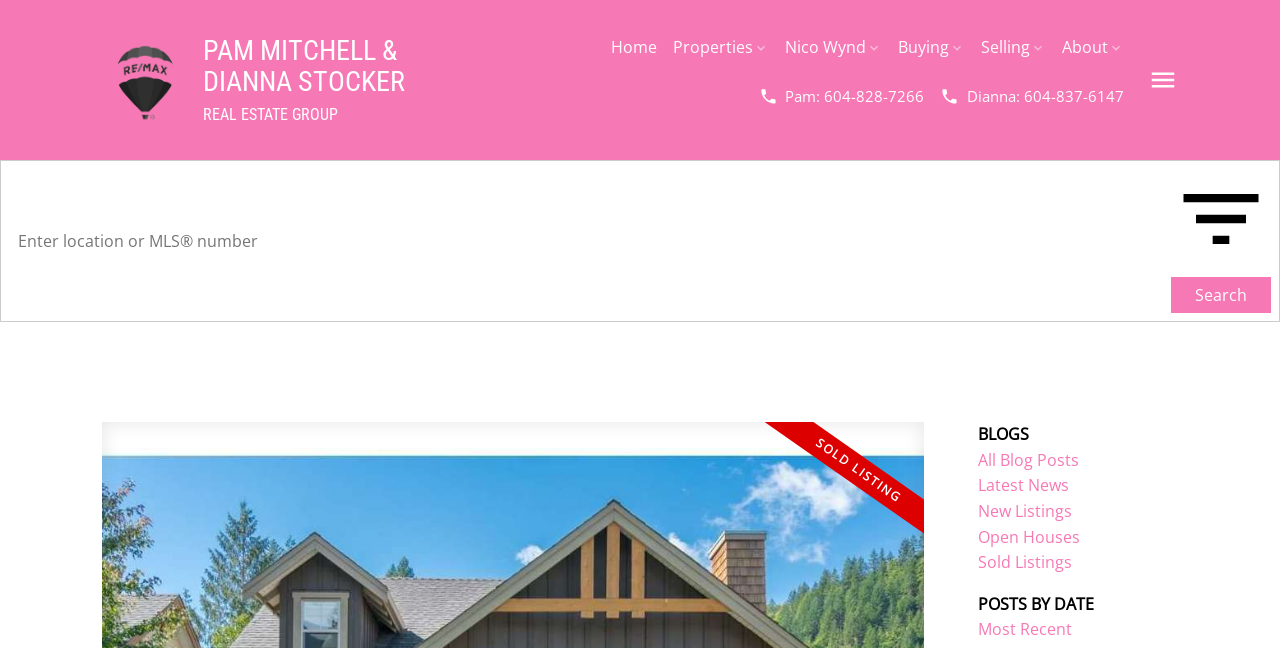Give a one-word or short phrase answer to this question: 
What are the categories of blog posts?

Latest News, New Listings, Open Houses, Sold Listings